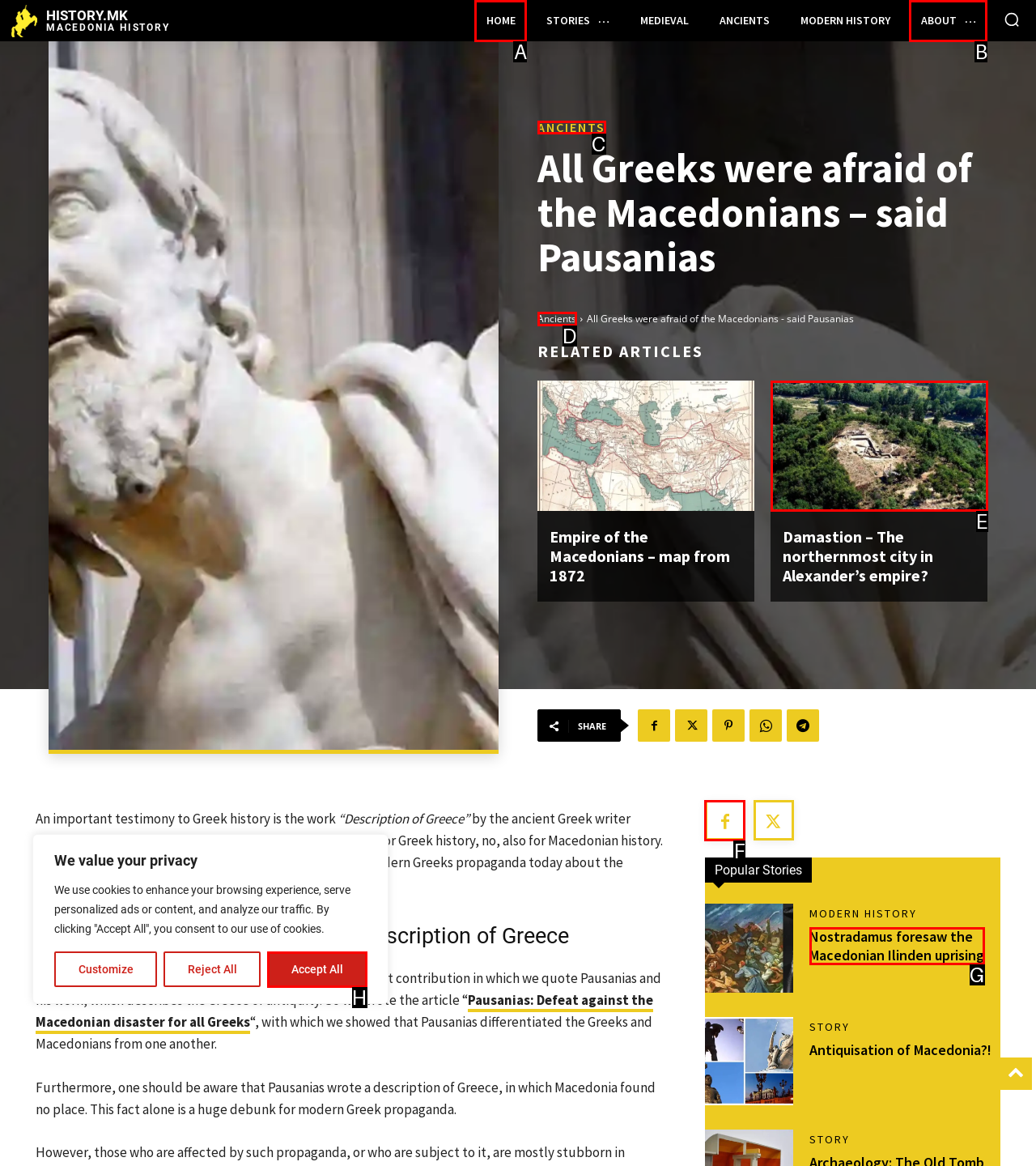Based on the given description: Accept All, determine which HTML element is the best match. Respond with the letter of the chosen option.

H